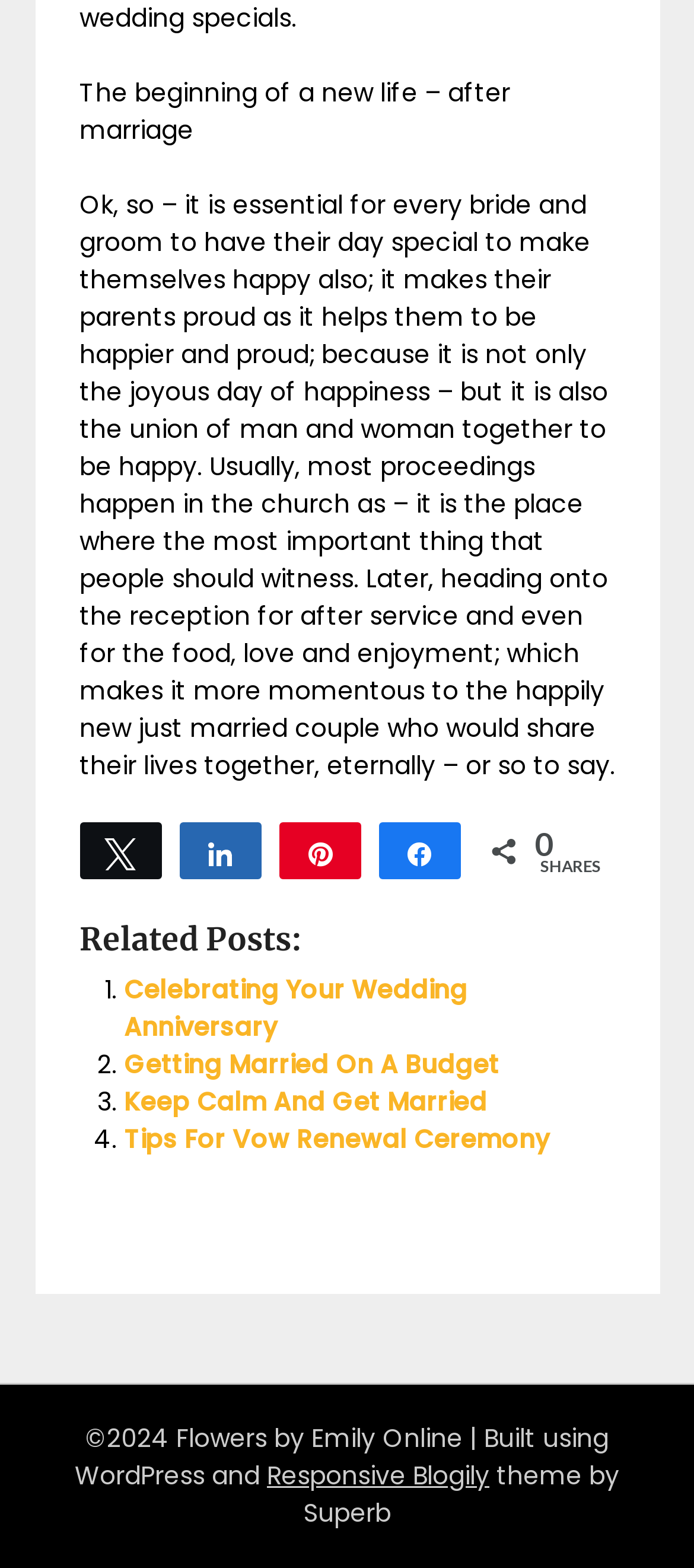Please provide a brief answer to the question using only one word or phrase: 
What is the title of the first related post?

Celebrating Your Wedding Anniversary